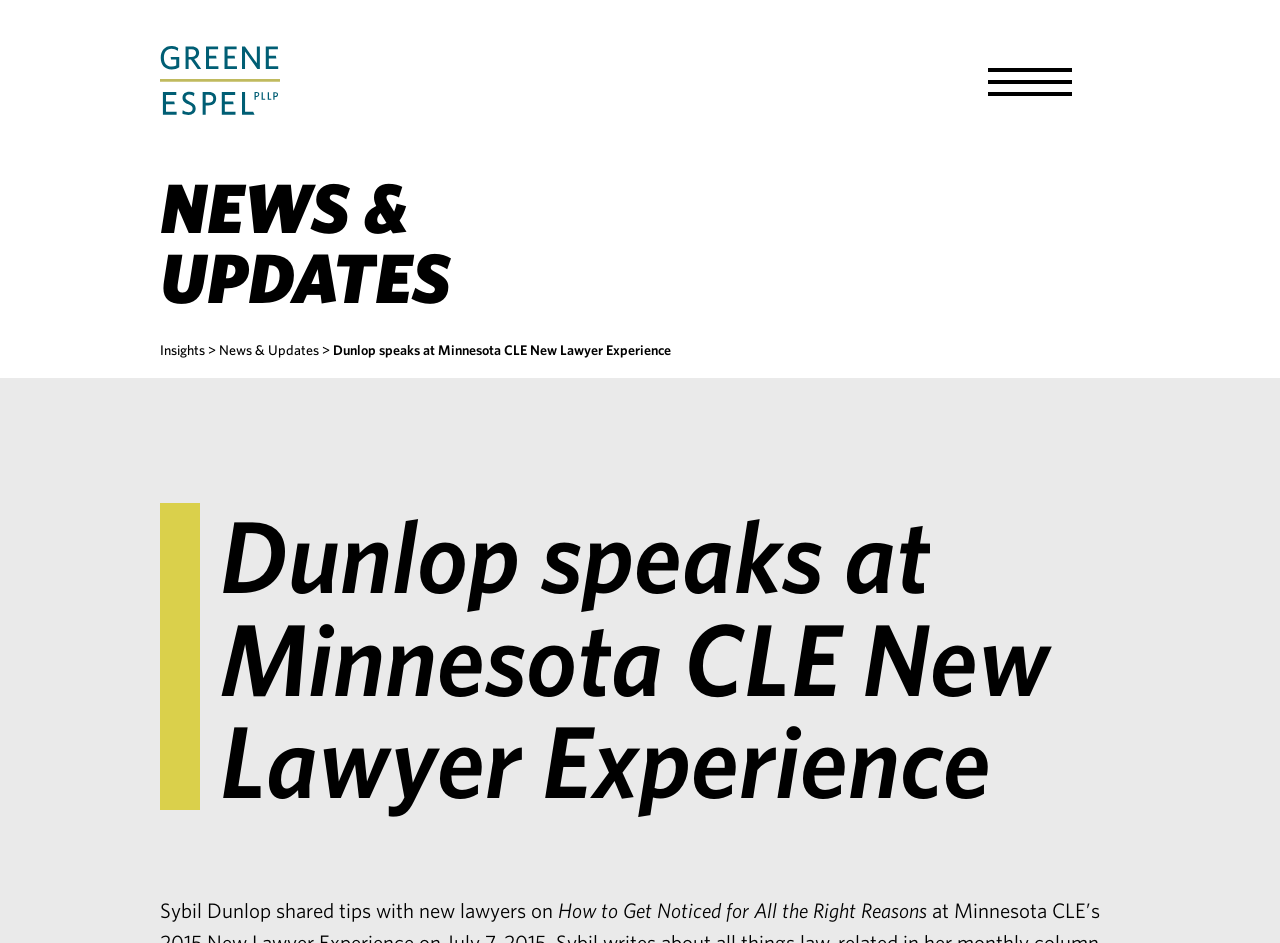Who is the speaker mentioned in the news article?
Based on the screenshot, provide a one-word or short-phrase response.

Sybil Dunlop